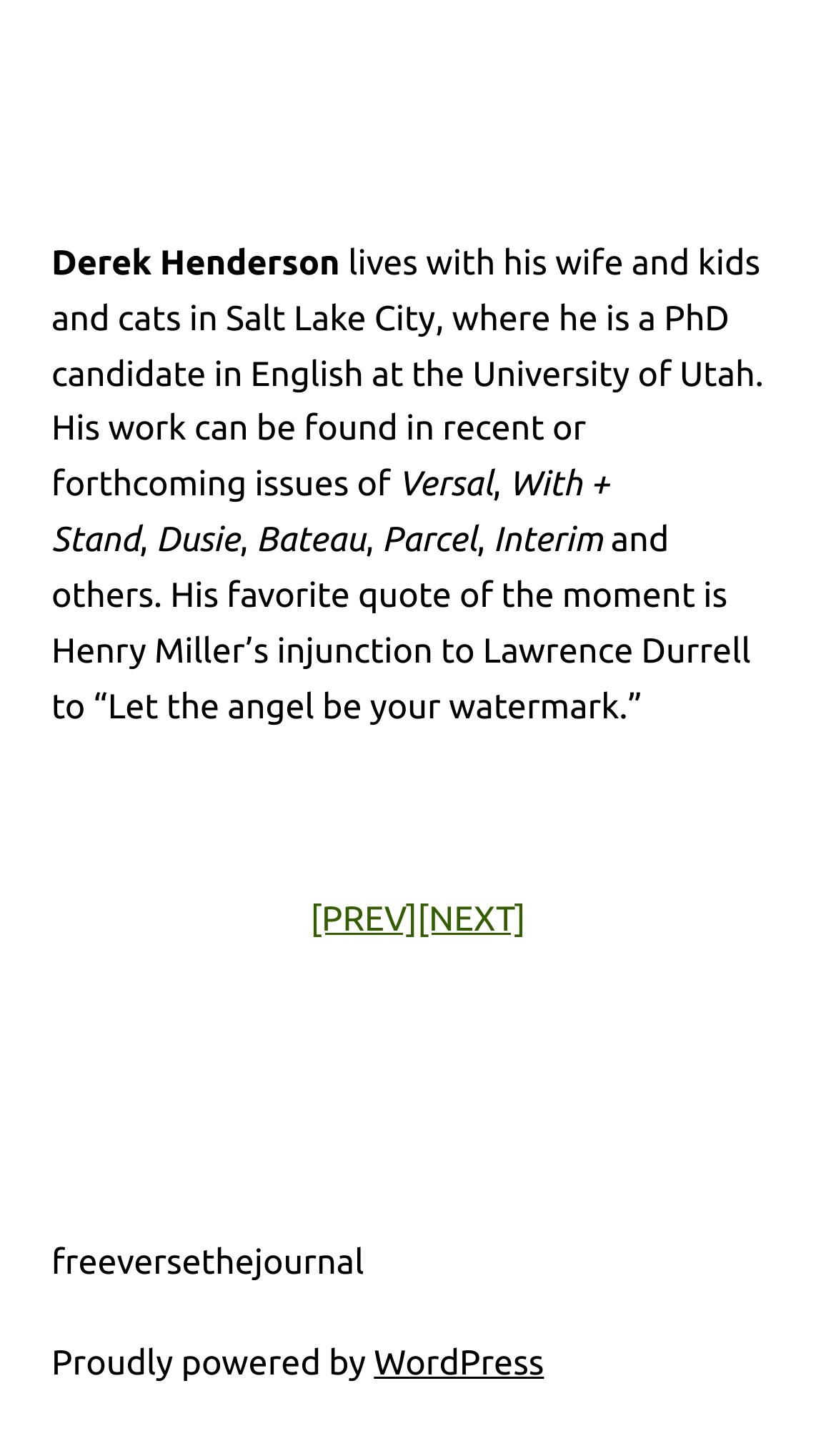What is the quote mentioned on the webpage? From the image, respond with a single word or brief phrase.

Let the angel be your watermark